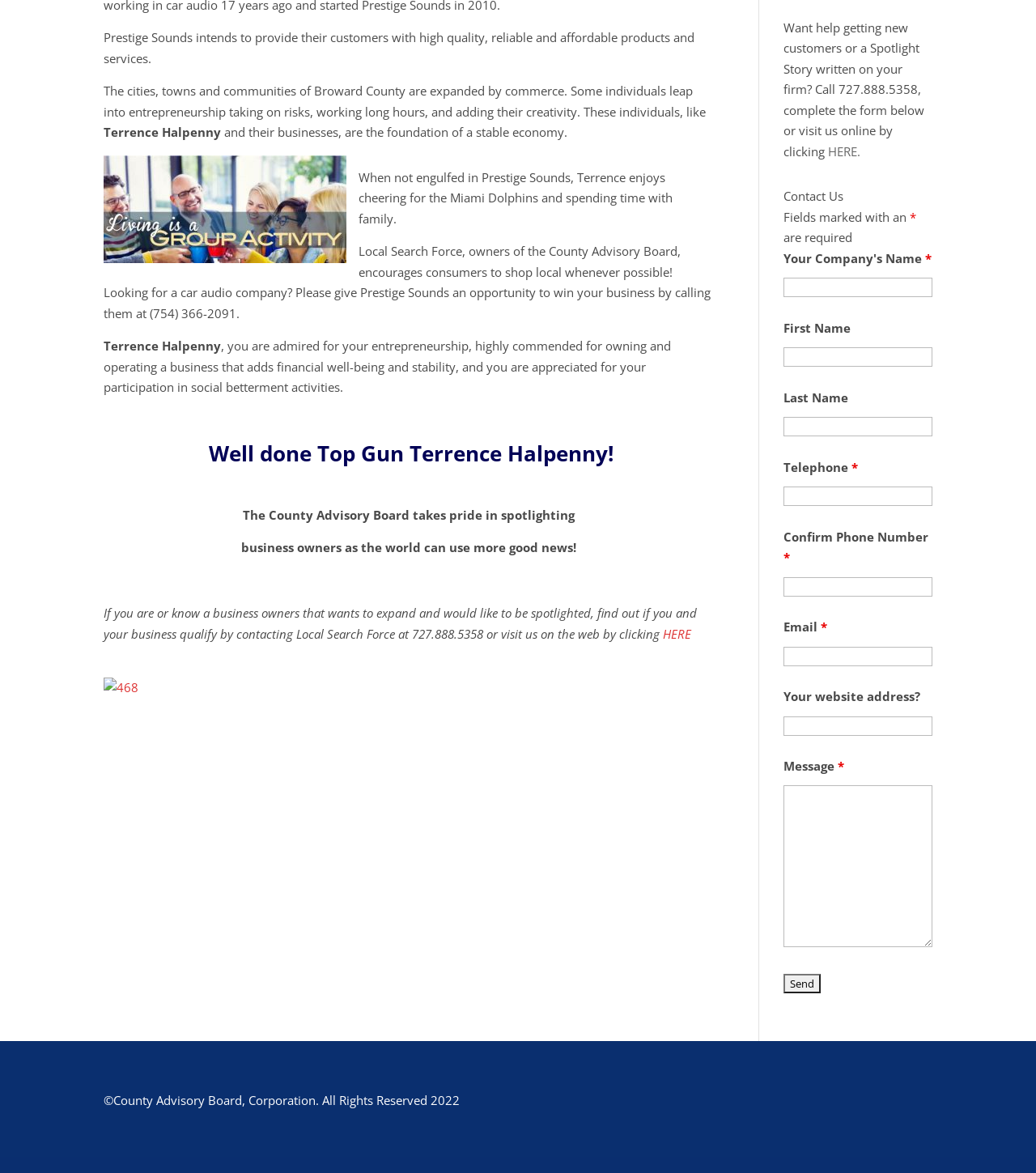Find the bounding box coordinates for the HTML element described as: "HERE". The coordinates should consist of four float values between 0 and 1, i.e., [left, top, right, bottom].

[0.64, 0.533, 0.667, 0.547]